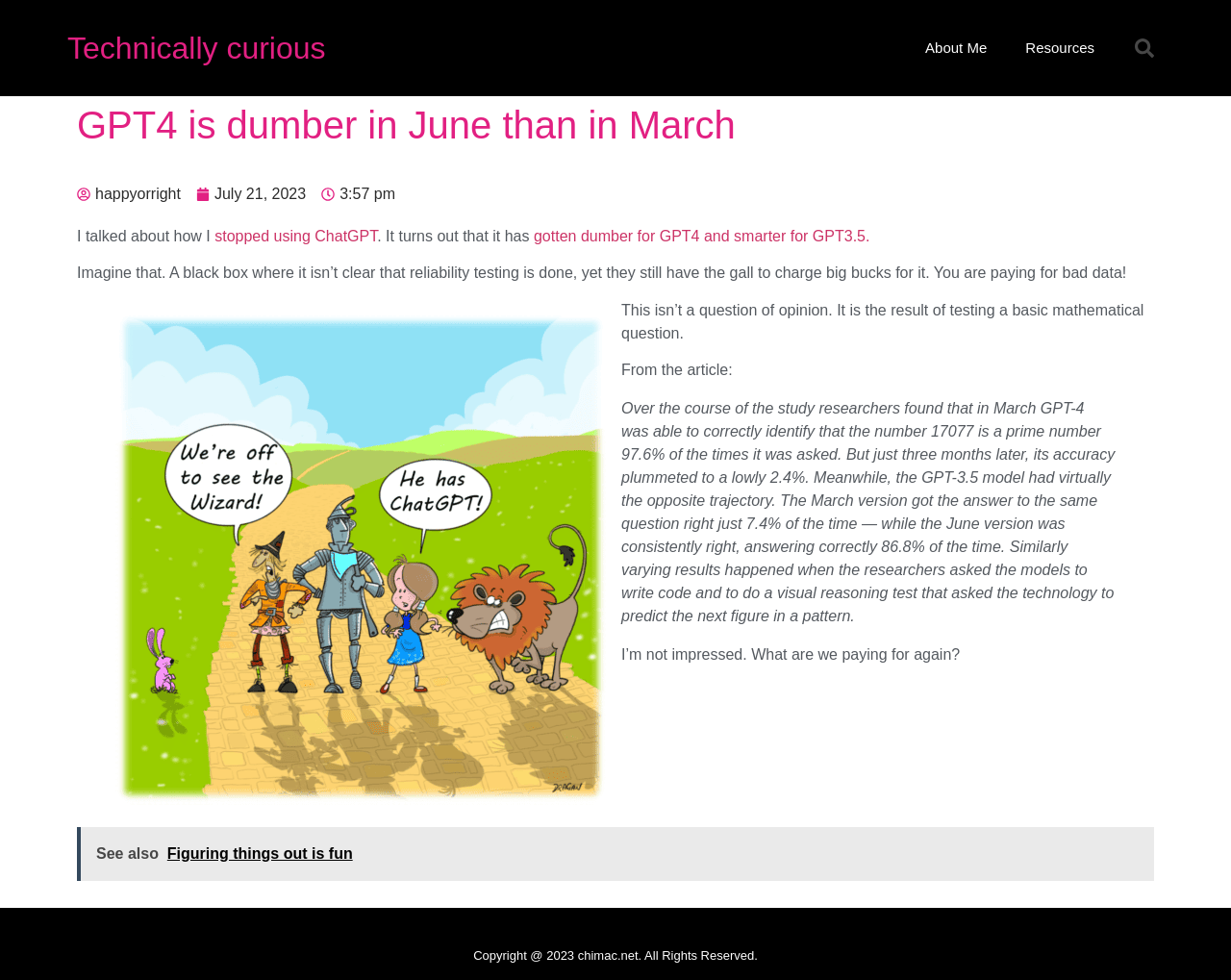Answer the following query with a single word or phrase:
What is the name of the website?

Technically curious